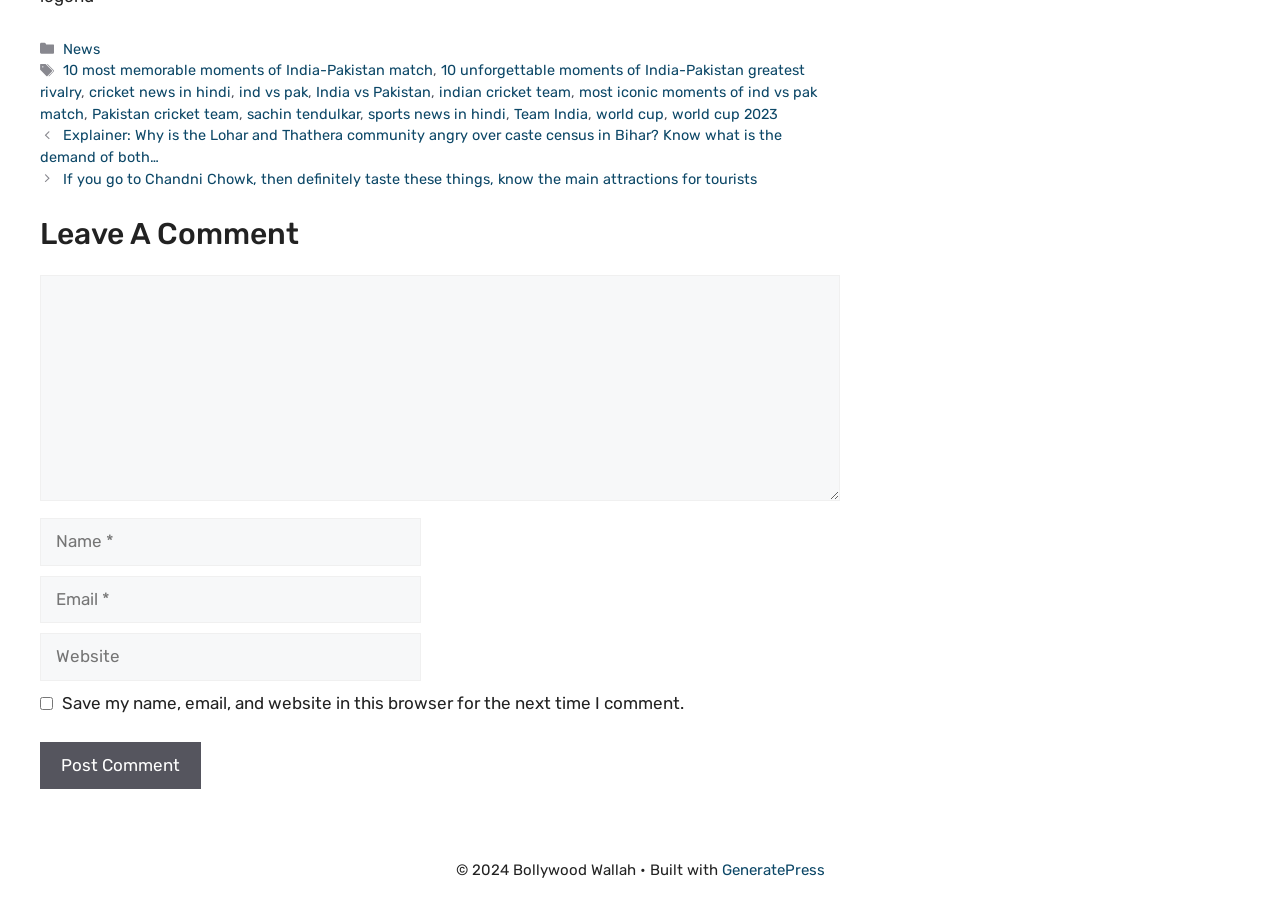What is the category of the post '10 most memorable moments of India-Pakistan match'? Using the information from the screenshot, answer with a single word or phrase.

News